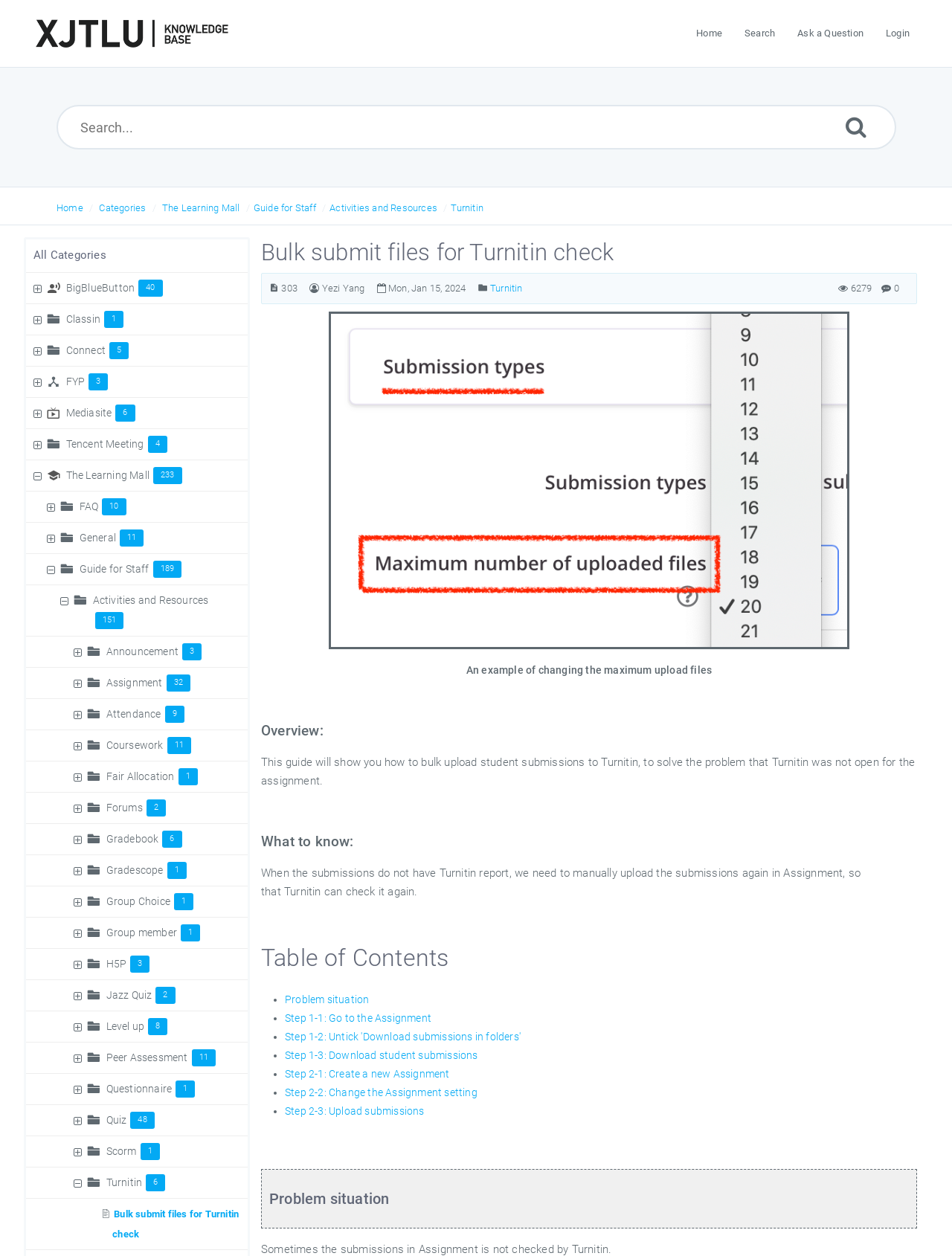What is the text of the search box?
Refer to the image and provide a detailed answer to the question.

I found the search box with the placeholder text 'Search...'. Therefore, the text of the search box is 'Search...'.